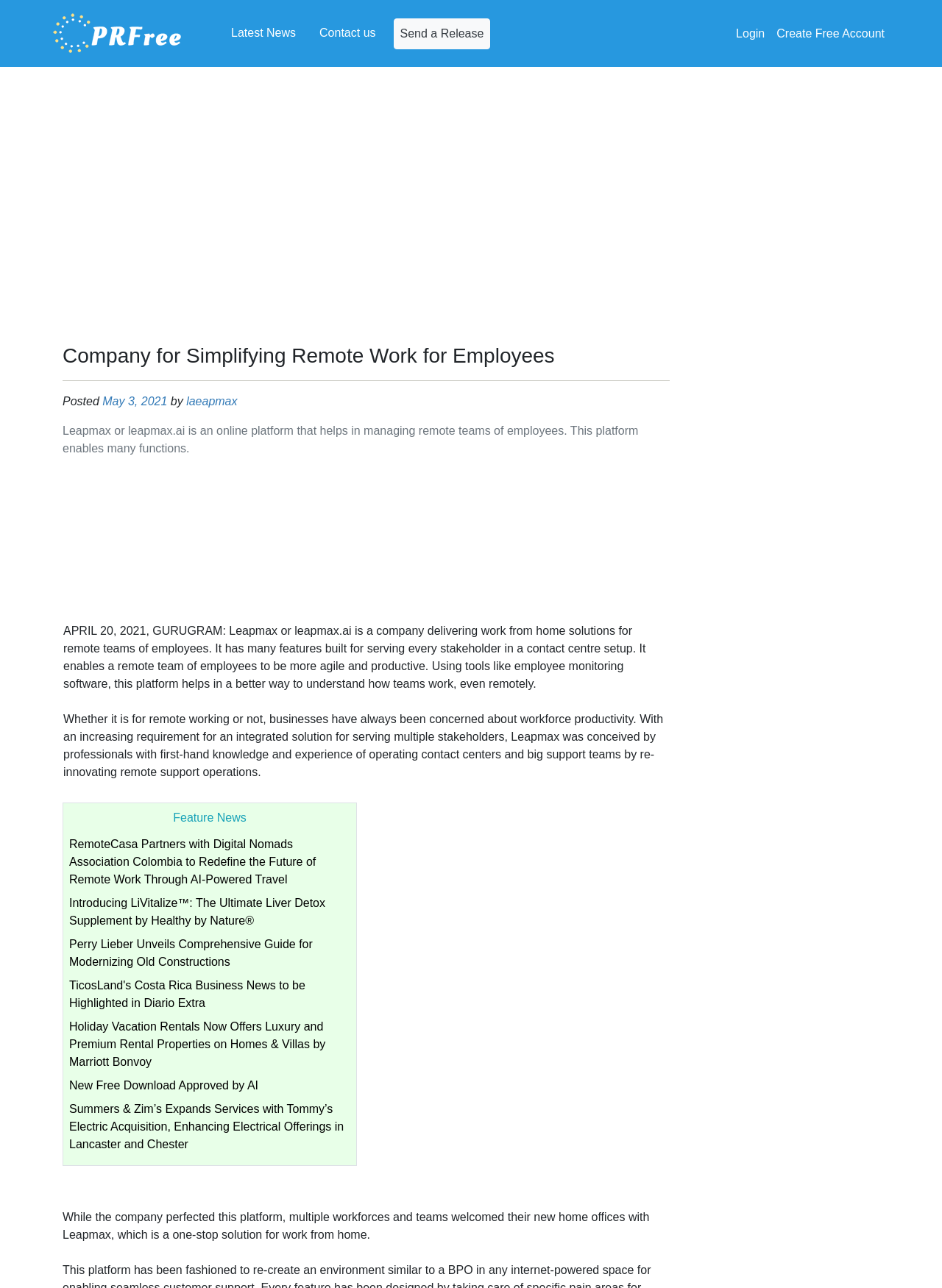Kindly determine the bounding box coordinates of the area that needs to be clicked to fulfill this instruction: "Click on 'Create Free Account'".

[0.818, 0.015, 0.945, 0.037]